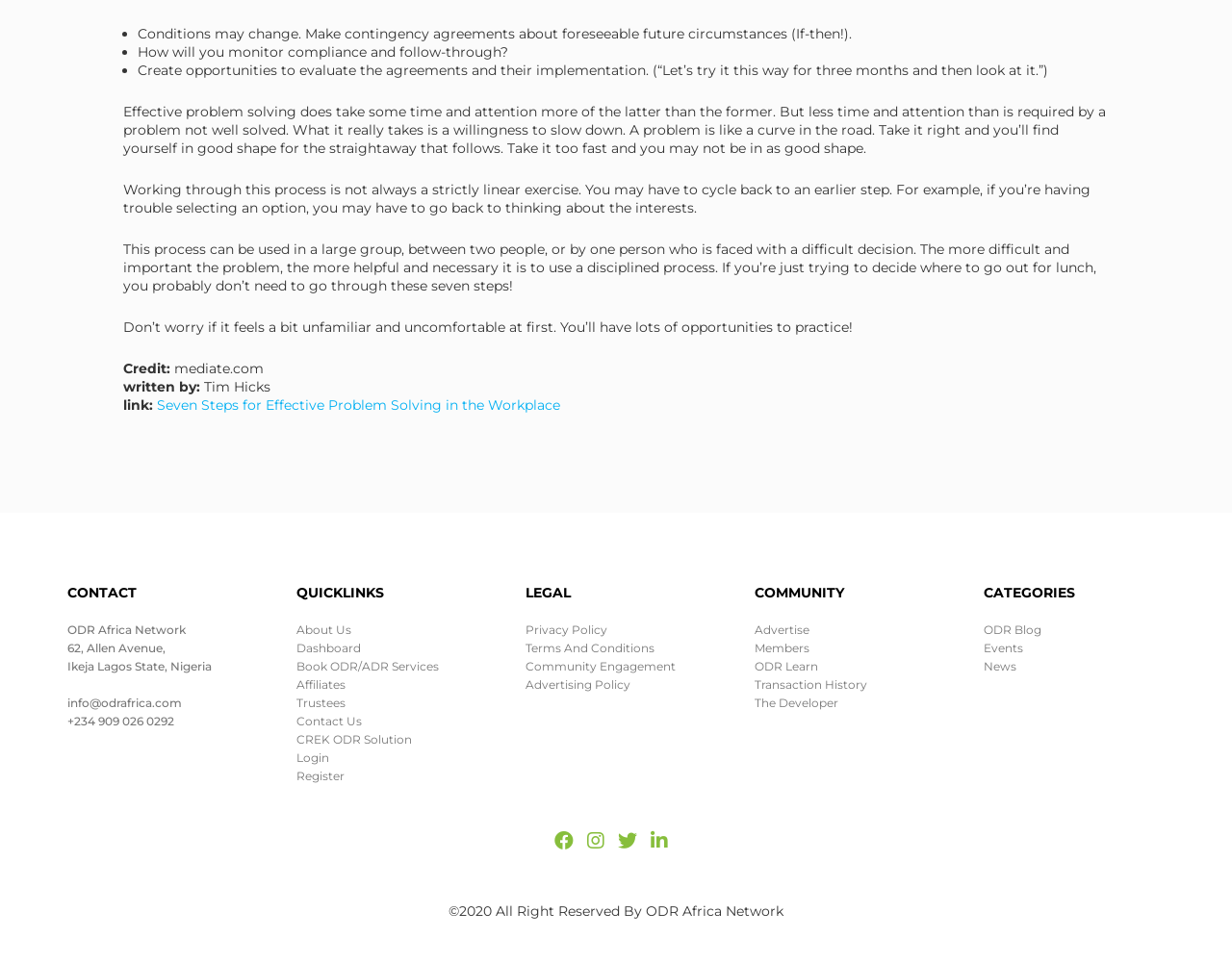Use a single word or phrase to respond to the question:
What is the author of the article?

Tim Hicks